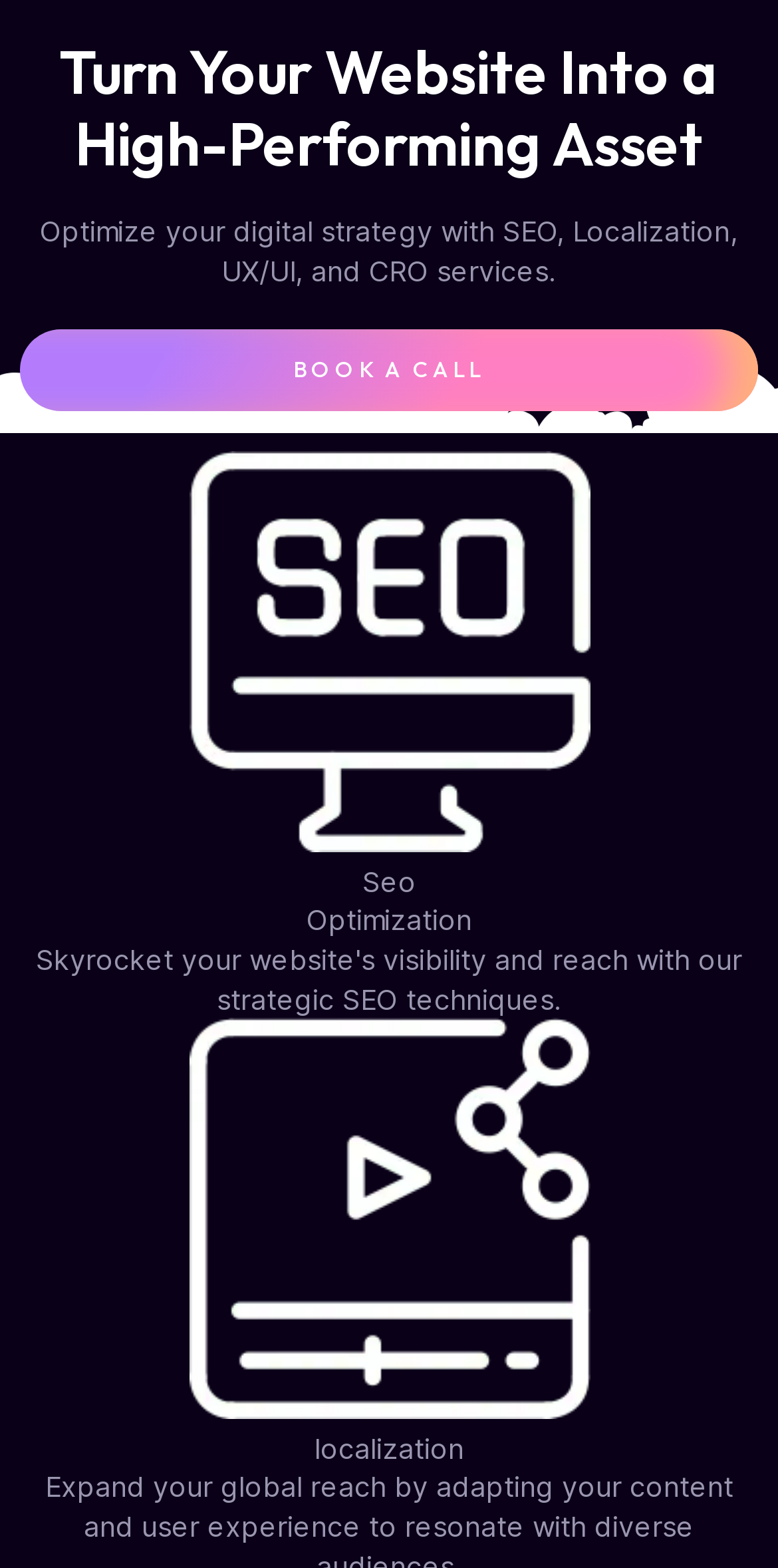What is the call-to-action on the webpage?
Answer the question using a single word or phrase, according to the image.

BOOK A CALL